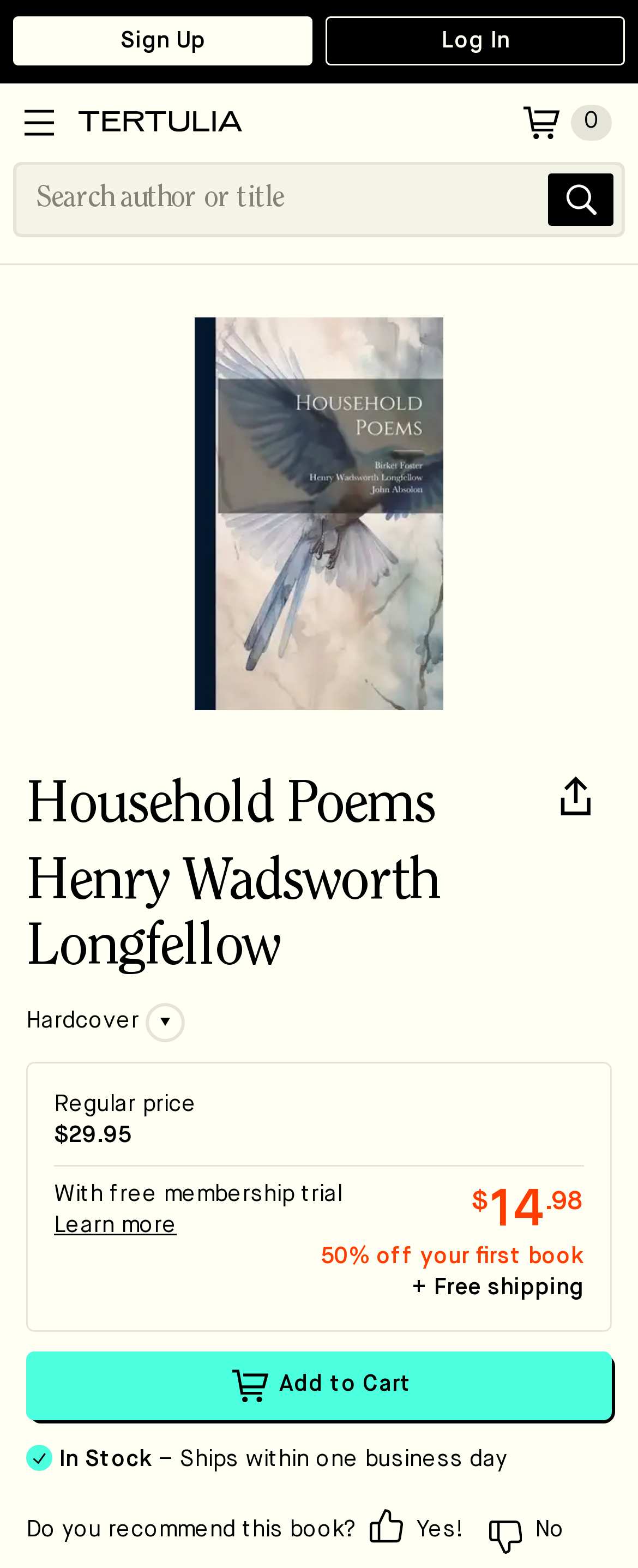Calculate the bounding box coordinates of the UI element given the description: "Menu".

None